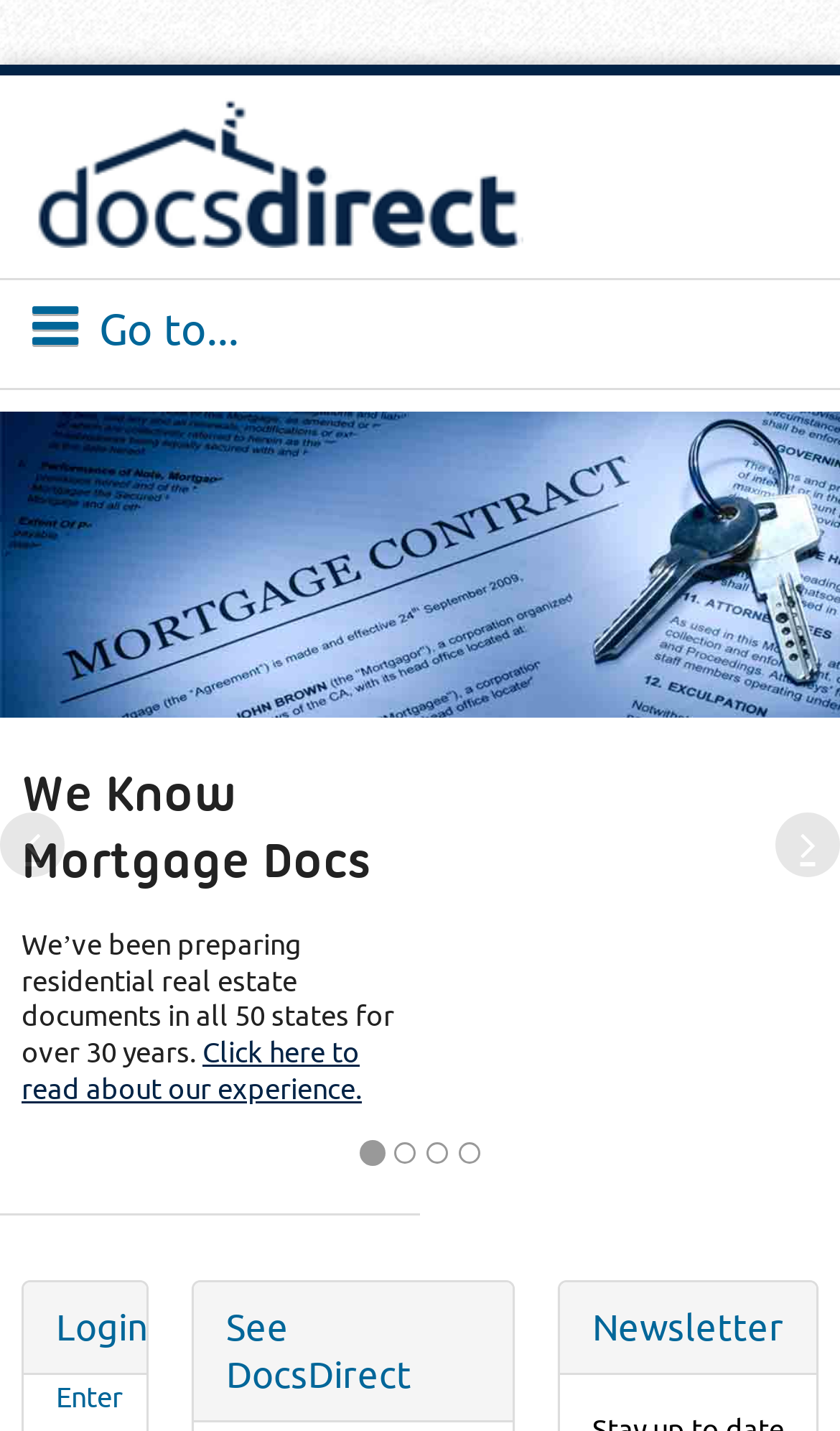What is the text on the top-left corner of the webpage? Analyze the screenshot and reply with just one word or a short phrase.

DocsDirect.com